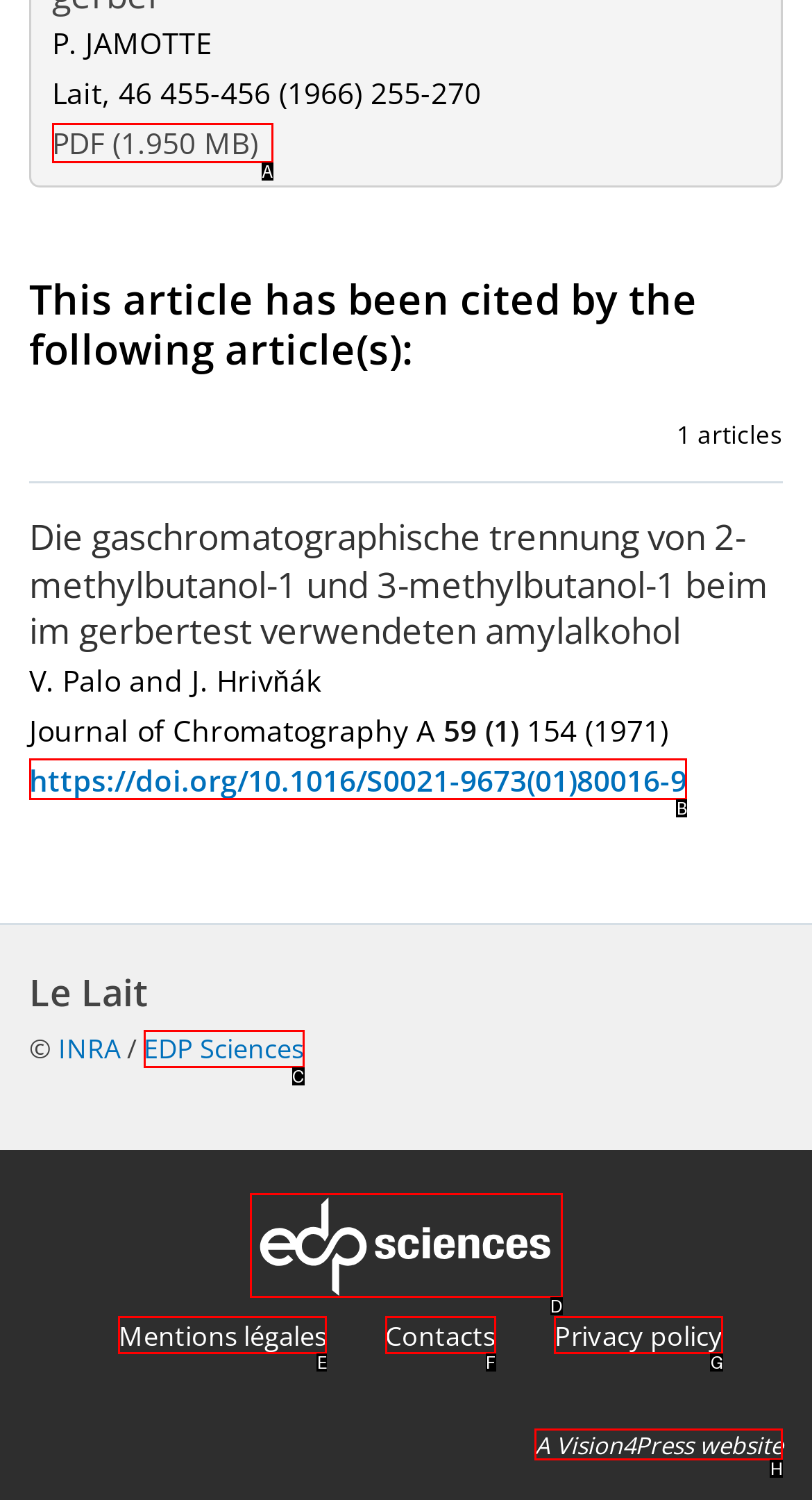Tell me which letter corresponds to the UI element that will allow you to Visit the cited article. Answer with the letter directly.

B